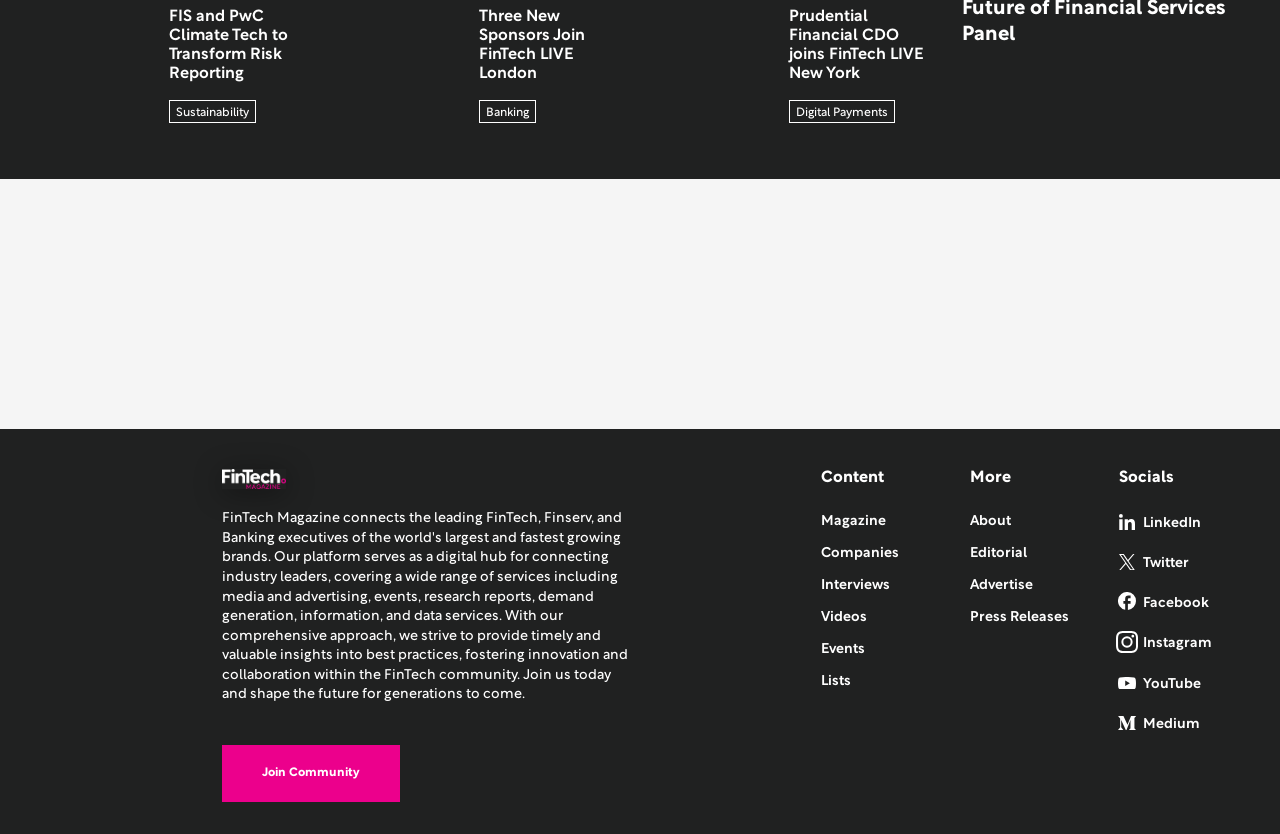Identify the bounding box coordinates of the part that should be clicked to carry out this instruction: "Read the article about 'FIS and PwC Climate Tech to Transform Risk Reporting'".

[0.132, 0.009, 0.248, 0.101]